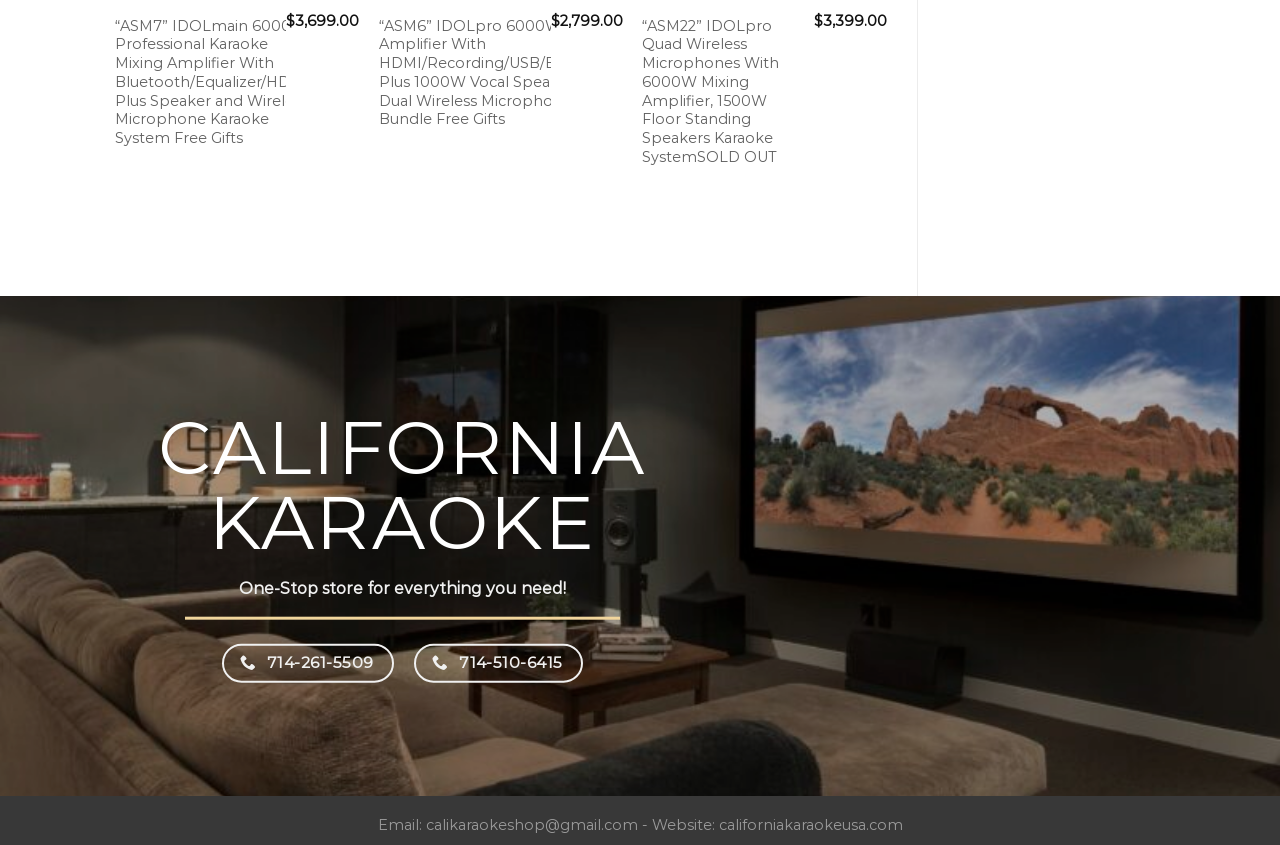Please provide a one-word or short phrase answer to the question:
What is the price of the '“ASM7” IDOLmain 6000W Professional Karaoke Mixing Amplifier'?

$3,699.00